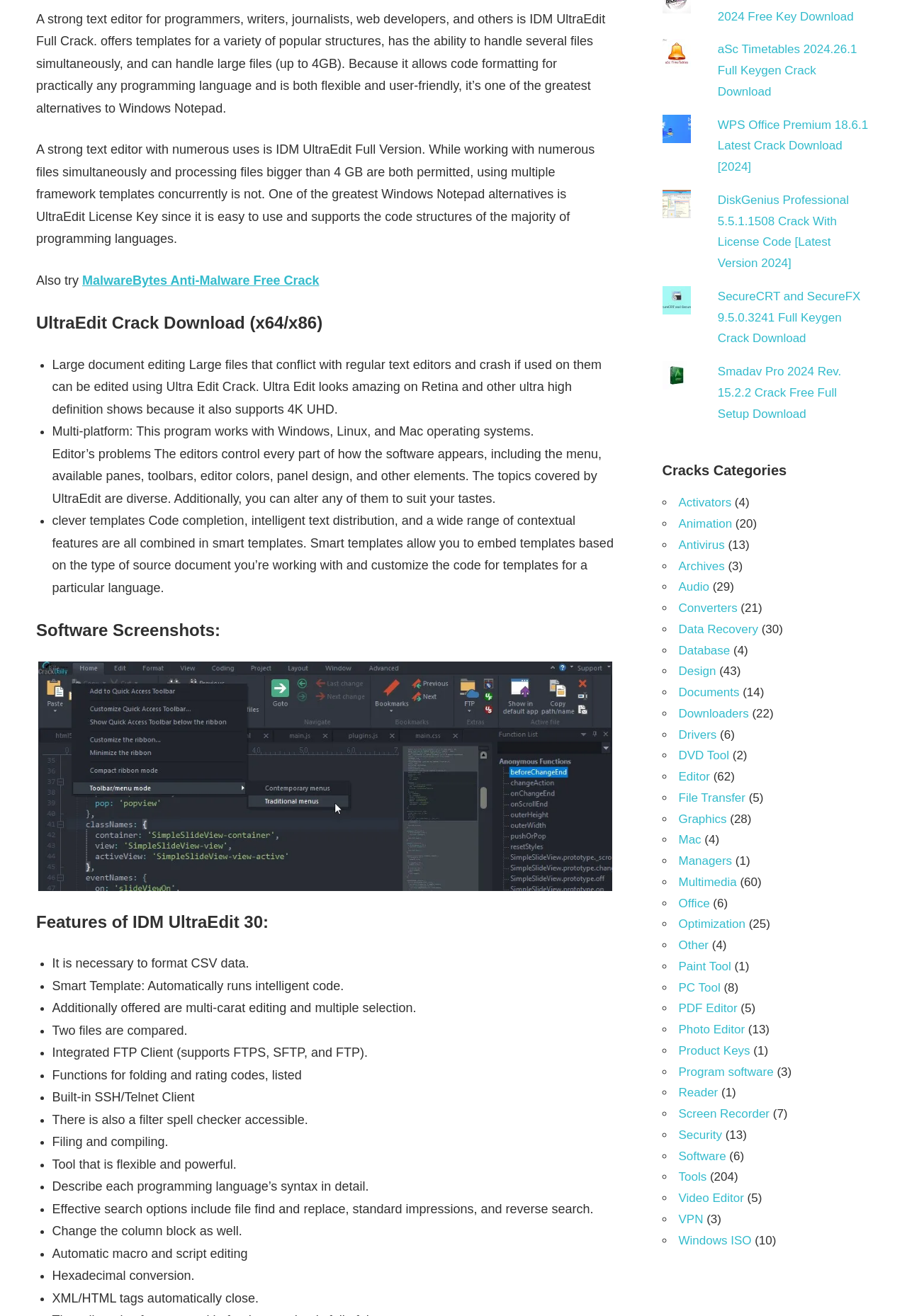Please locate the bounding box coordinates of the region I need to click to follow this instruction: "browse Cracks Categories".

[0.73, 0.35, 0.96, 0.365]